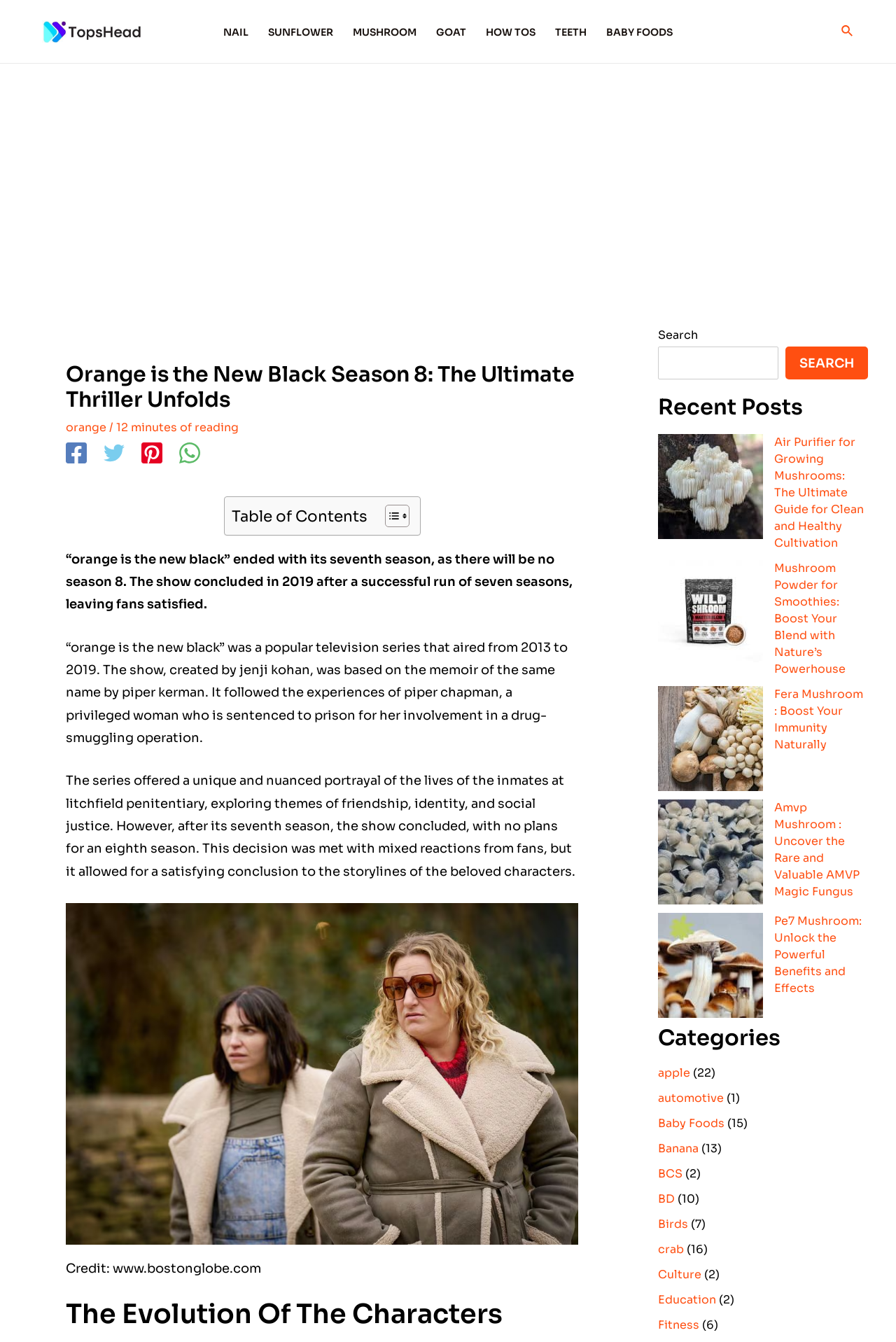Find the bounding box coordinates of the clickable area that will achieve the following instruction: "Click on the 'NAIL' link".

[0.238, 0.02, 0.288, 0.028]